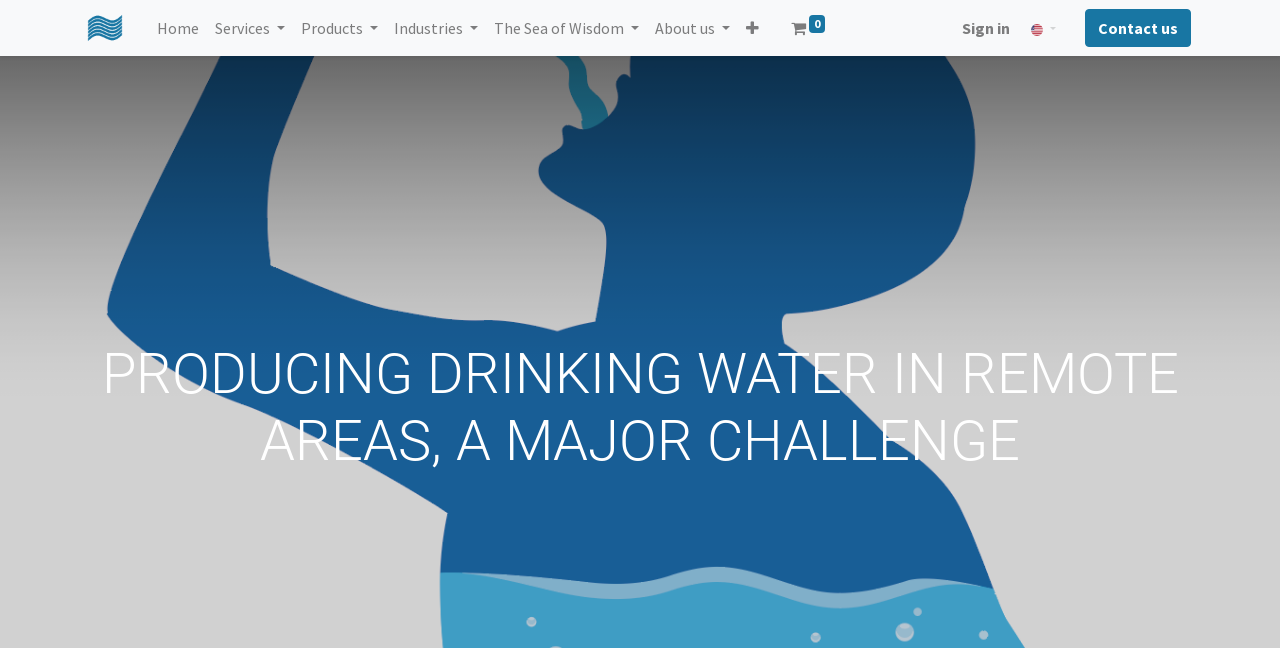Select the bounding box coordinates of the element I need to click to carry out the following instruction: "Go to Home page".

[0.116, 0.012, 0.162, 0.074]